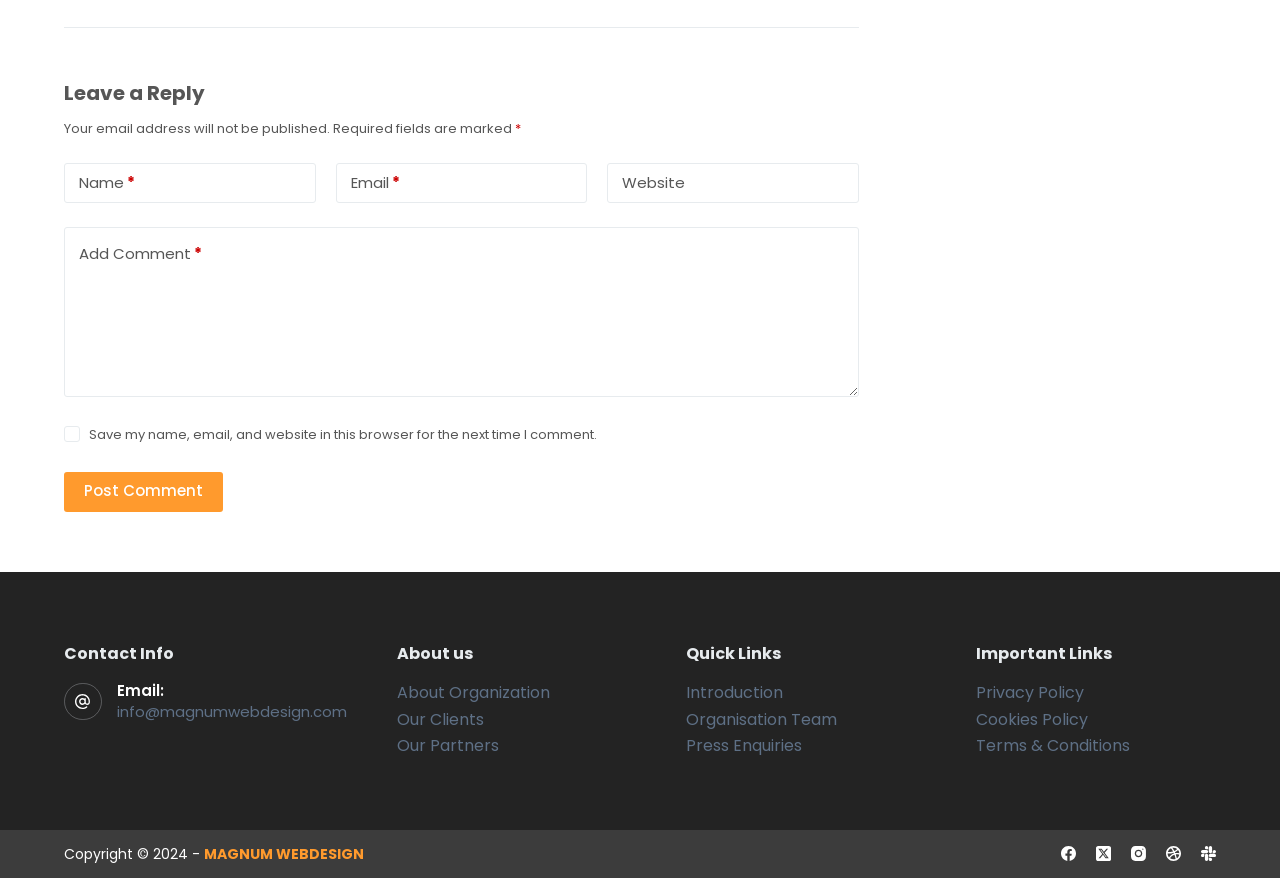Provide a short, one-word or phrase answer to the question below:
How many links are there in the 'Quick Links' section?

3